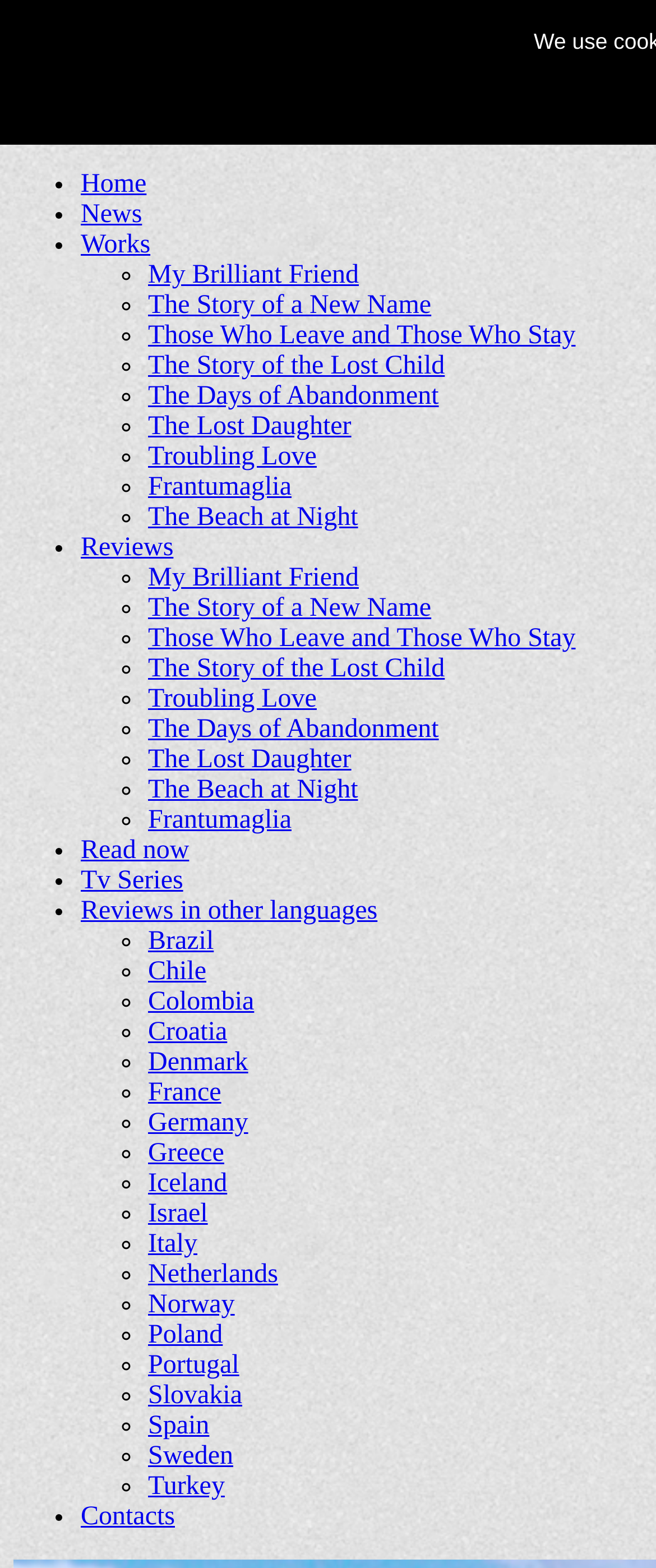Please give a succinct answer to the question in one word or phrase:
What is the first menu item?

Home